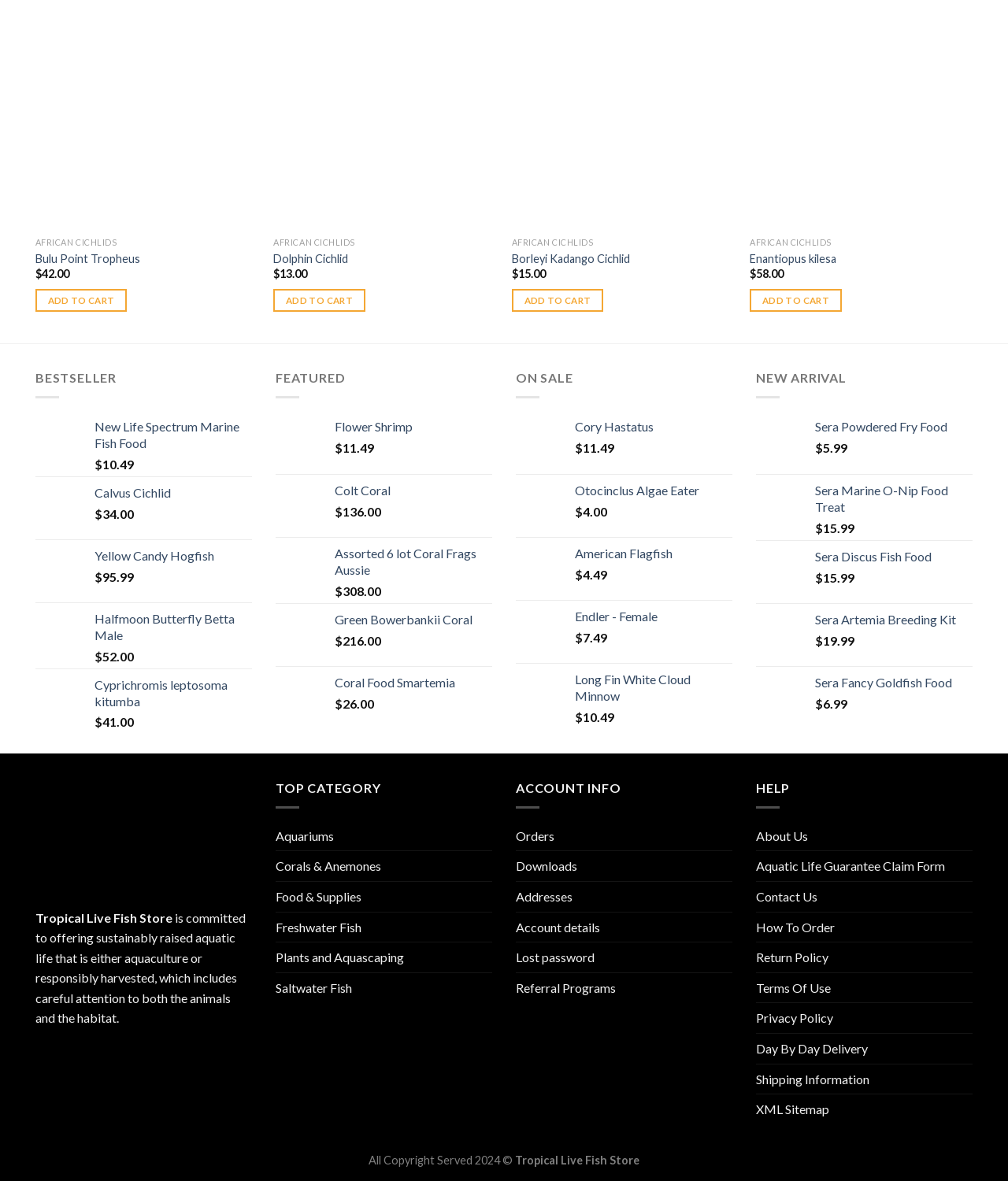Determine the bounding box coordinates for the area that should be clicked to carry out the following instruction: "View details of New Life Spectrum Marine Fish Food".

[0.094, 0.355, 0.25, 0.382]